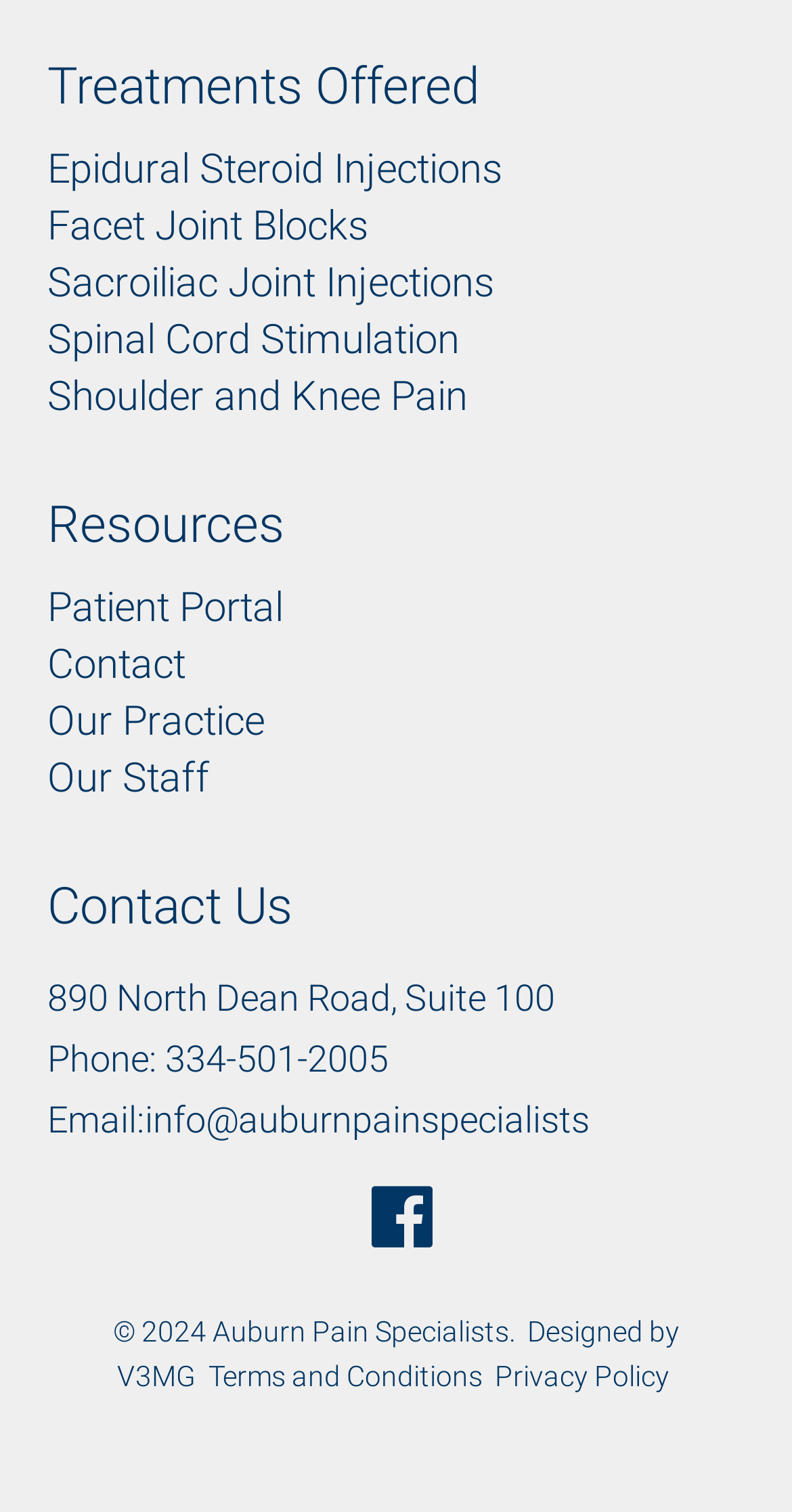What treatments are offered by Auburn Pain Specialists?
Use the image to answer the question with a single word or phrase.

Epidural Steroid Injections, etc.